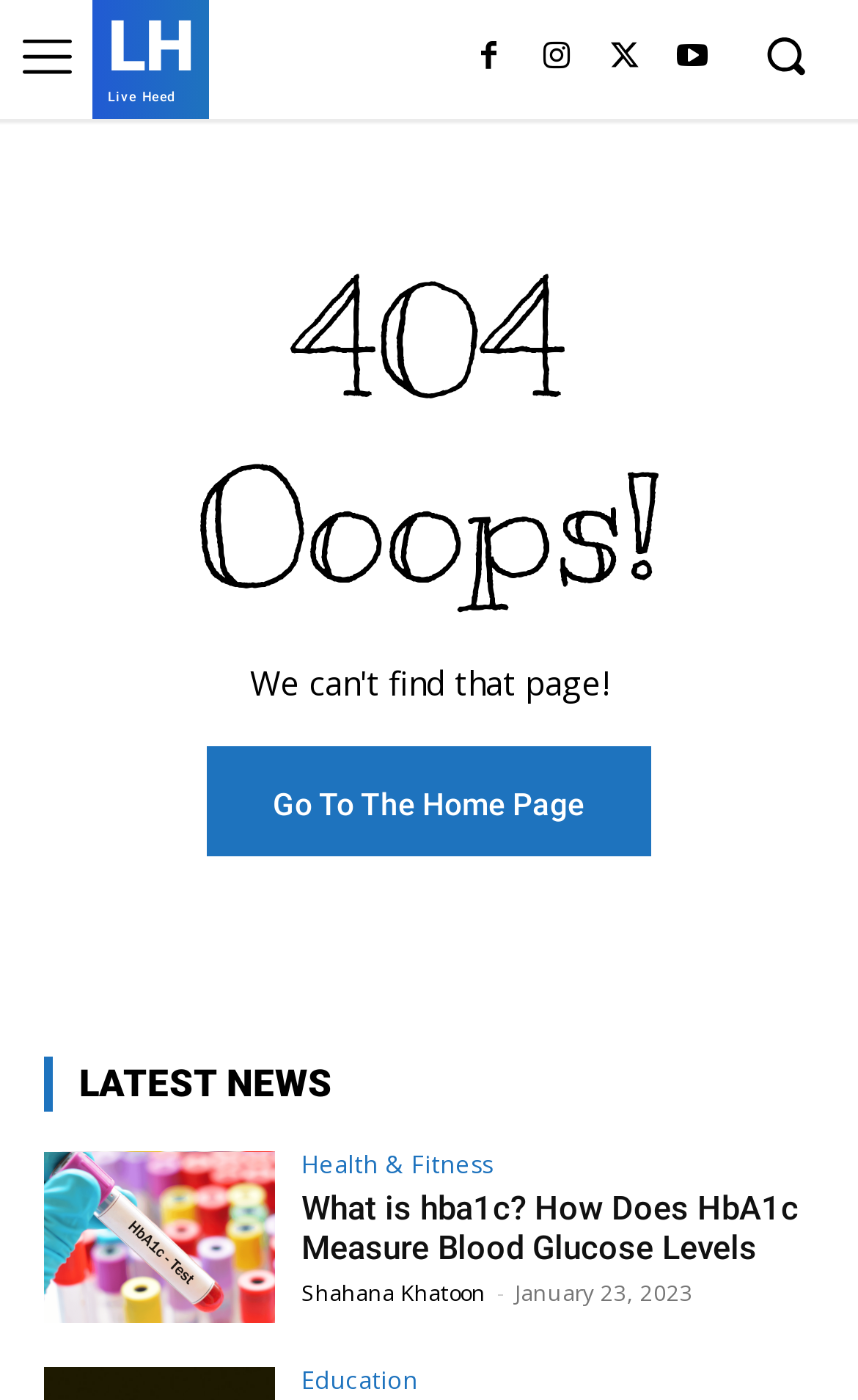What is the author of the latest article?
Give a single word or phrase as your answer by examining the image.

Shahana Khatoon